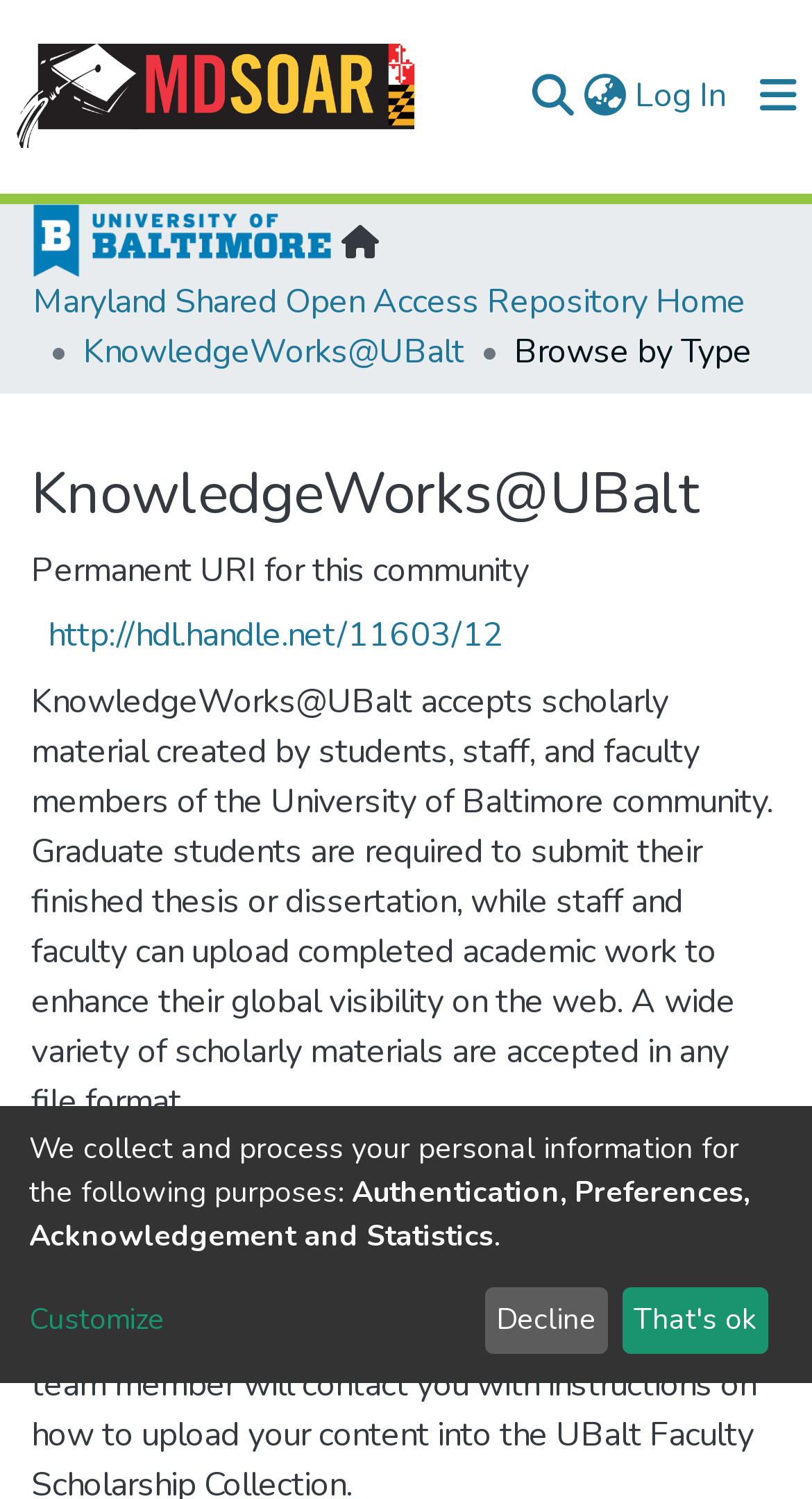Determine the bounding box coordinates of the clickable element to complete this instruction: "view site map". Provide the coordinates in the format of four float numbers between 0 and 1, [left, top, right, bottom].

None